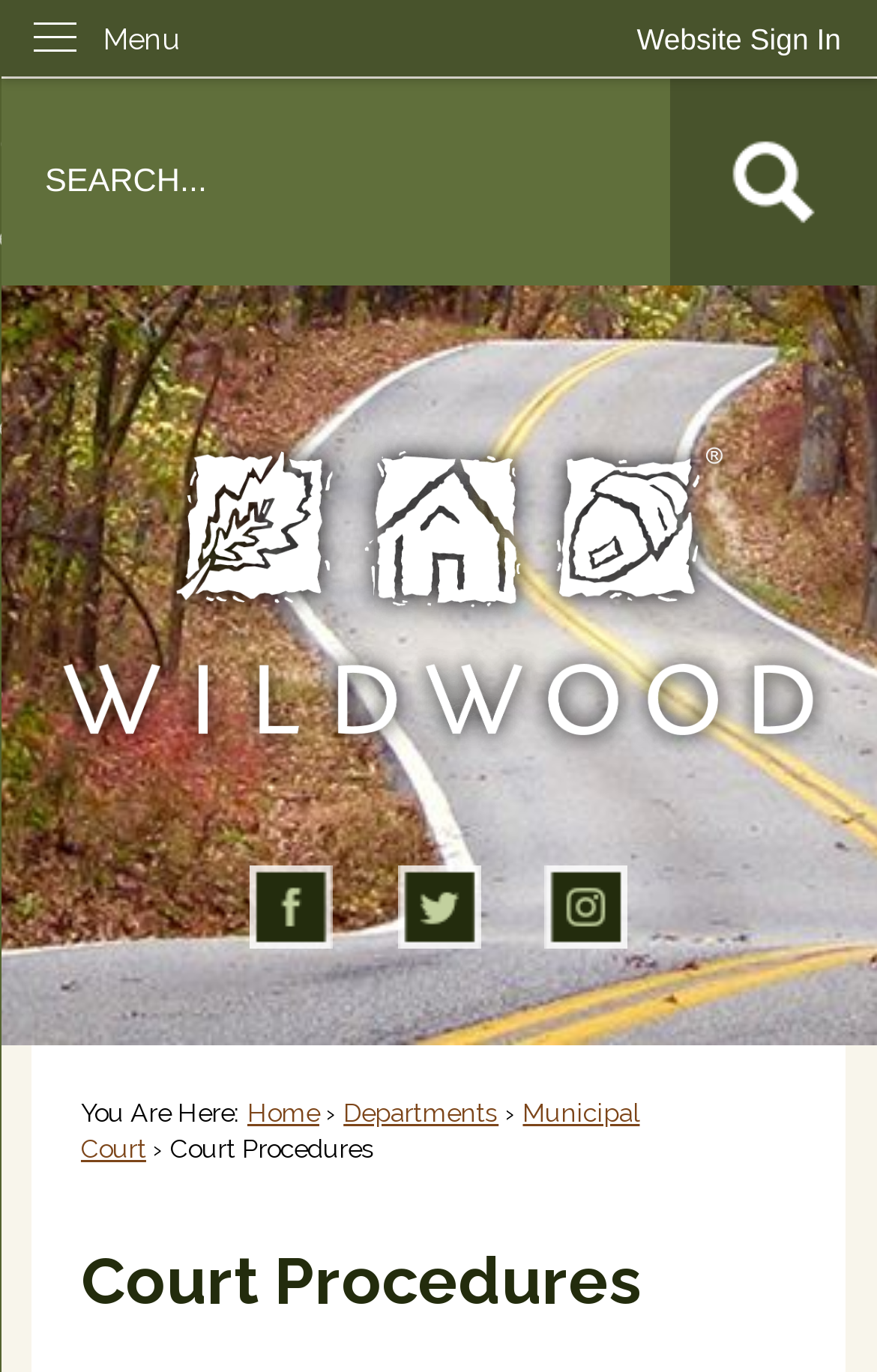Given the description Menu, predict the bounding box coordinates of the UI element. Ensure the coordinates are in the format (top-left x, top-left y, bottom-right x, bottom-right y) and all values are between 0 and 1.

[0.0, 0.0, 0.238, 0.056]